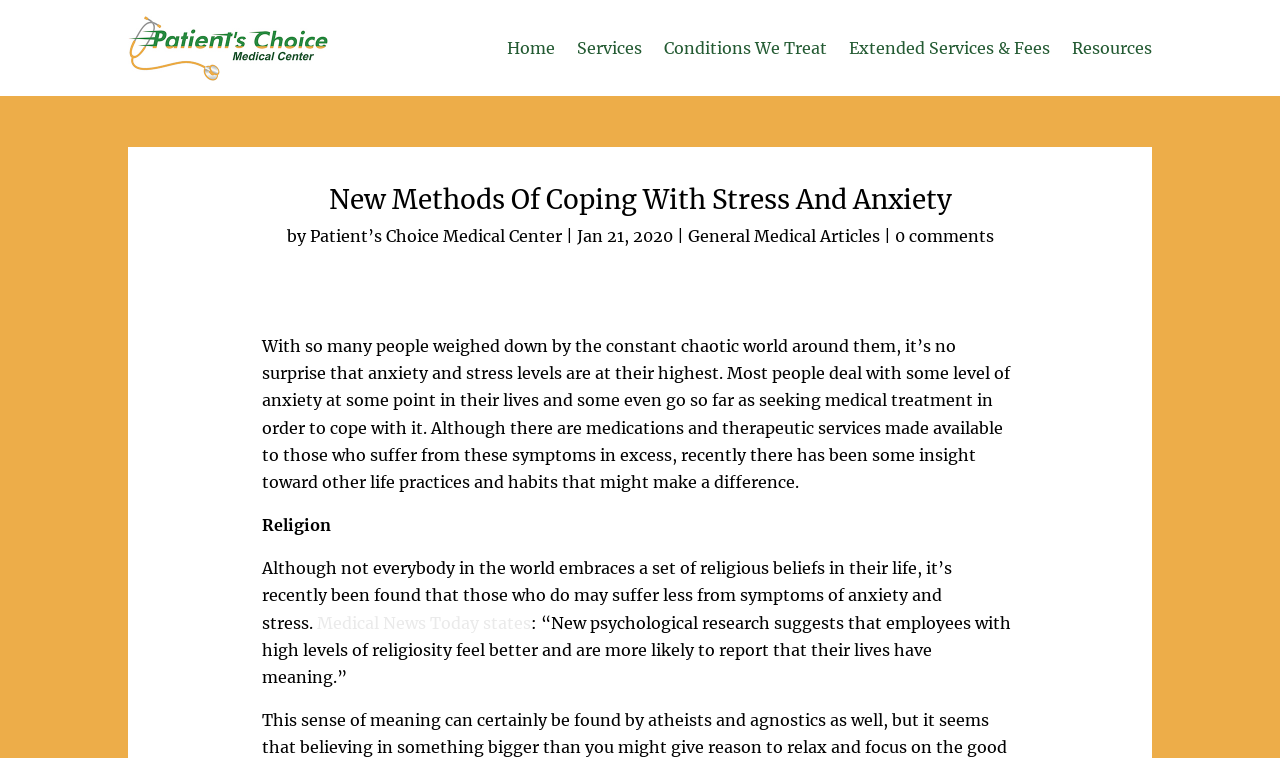Provide the bounding box coordinates of the HTML element described by the text: "Conditions We Treat". The coordinates should be in the format [left, top, right, bottom] with values between 0 and 1.

[0.519, 0.013, 0.646, 0.113]